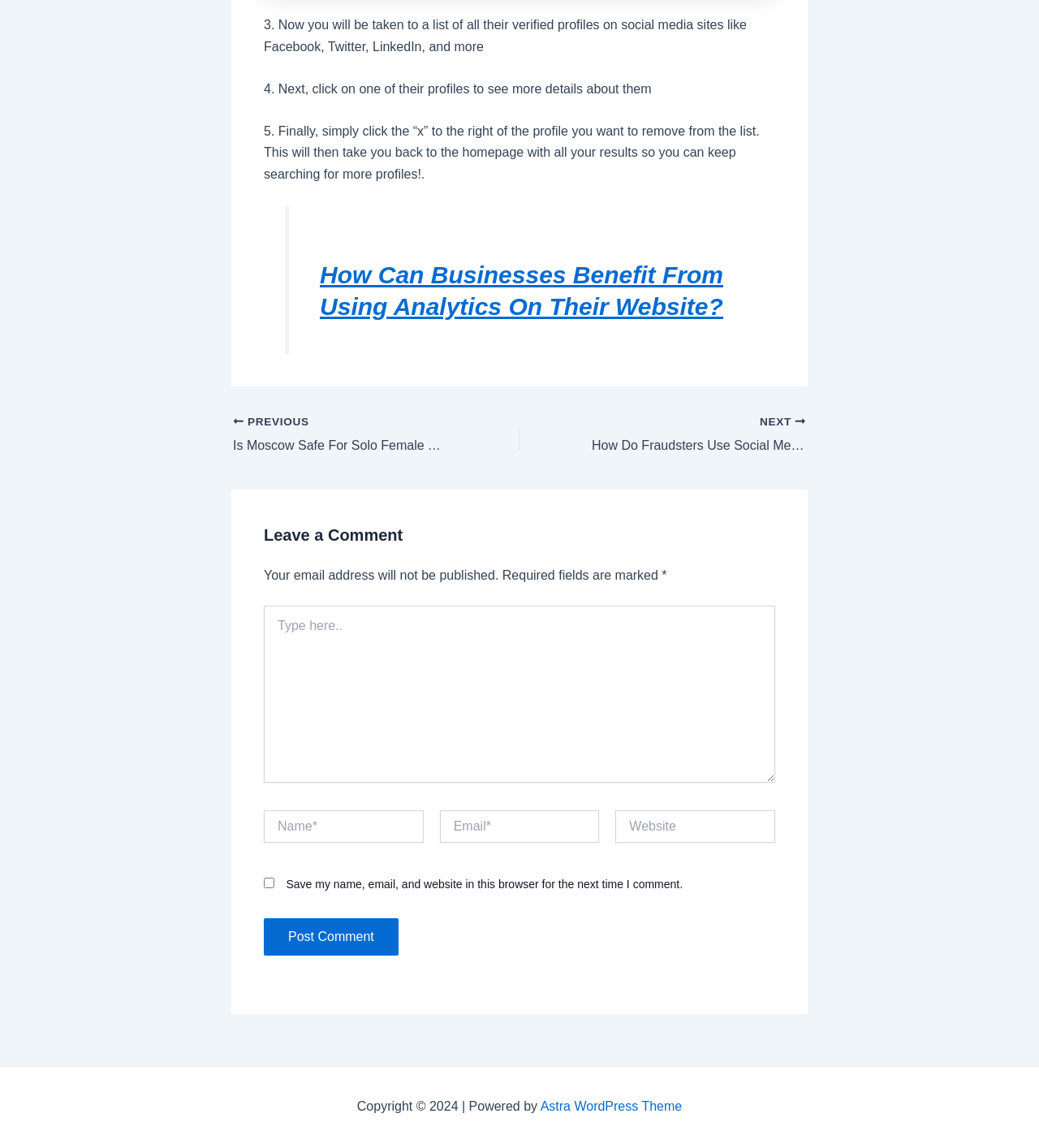What is required to be filled in the comment section?
Using the information from the image, answer the question thoroughly.

In the comment section, there are fields for Name, Email, and Website. The asterisk symbol indicates that Name and Email are required fields, while Website is optional.